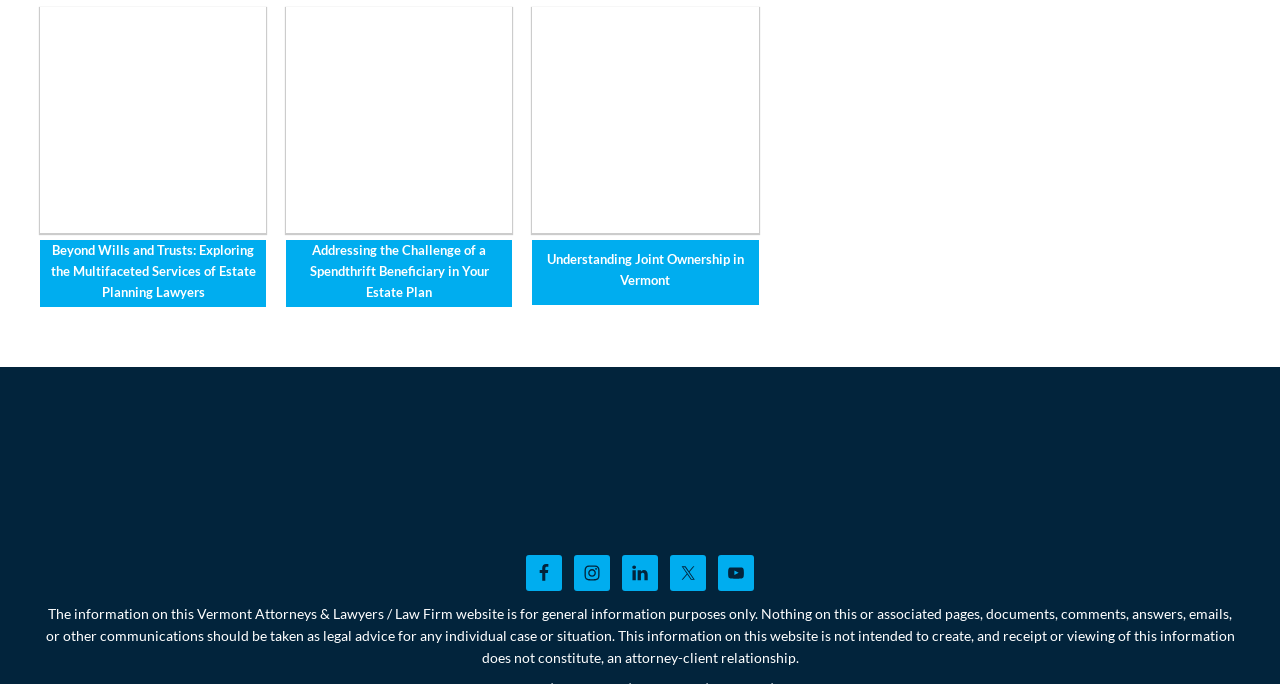Extract the bounding box for the UI element that matches this description: "Instagram".

[0.448, 0.812, 0.477, 0.864]